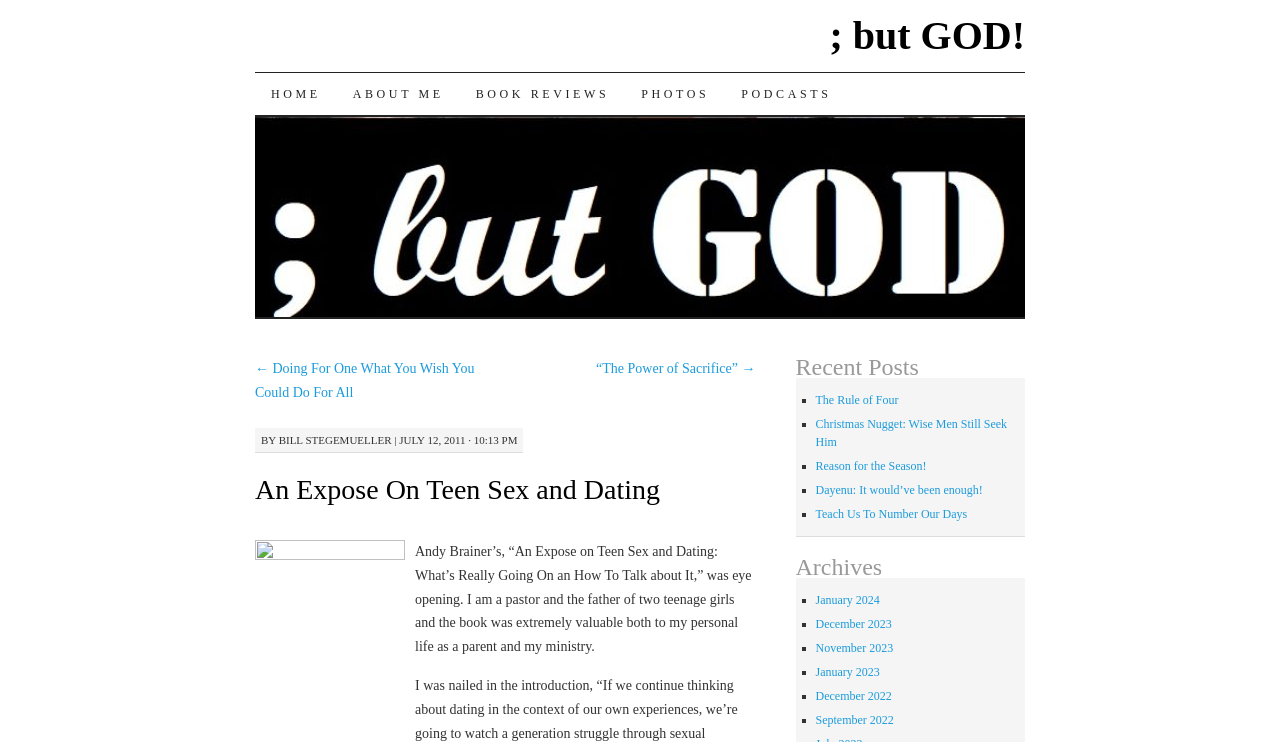Locate the headline of the webpage and generate its content.

An Expose On Teen Sex and Dating